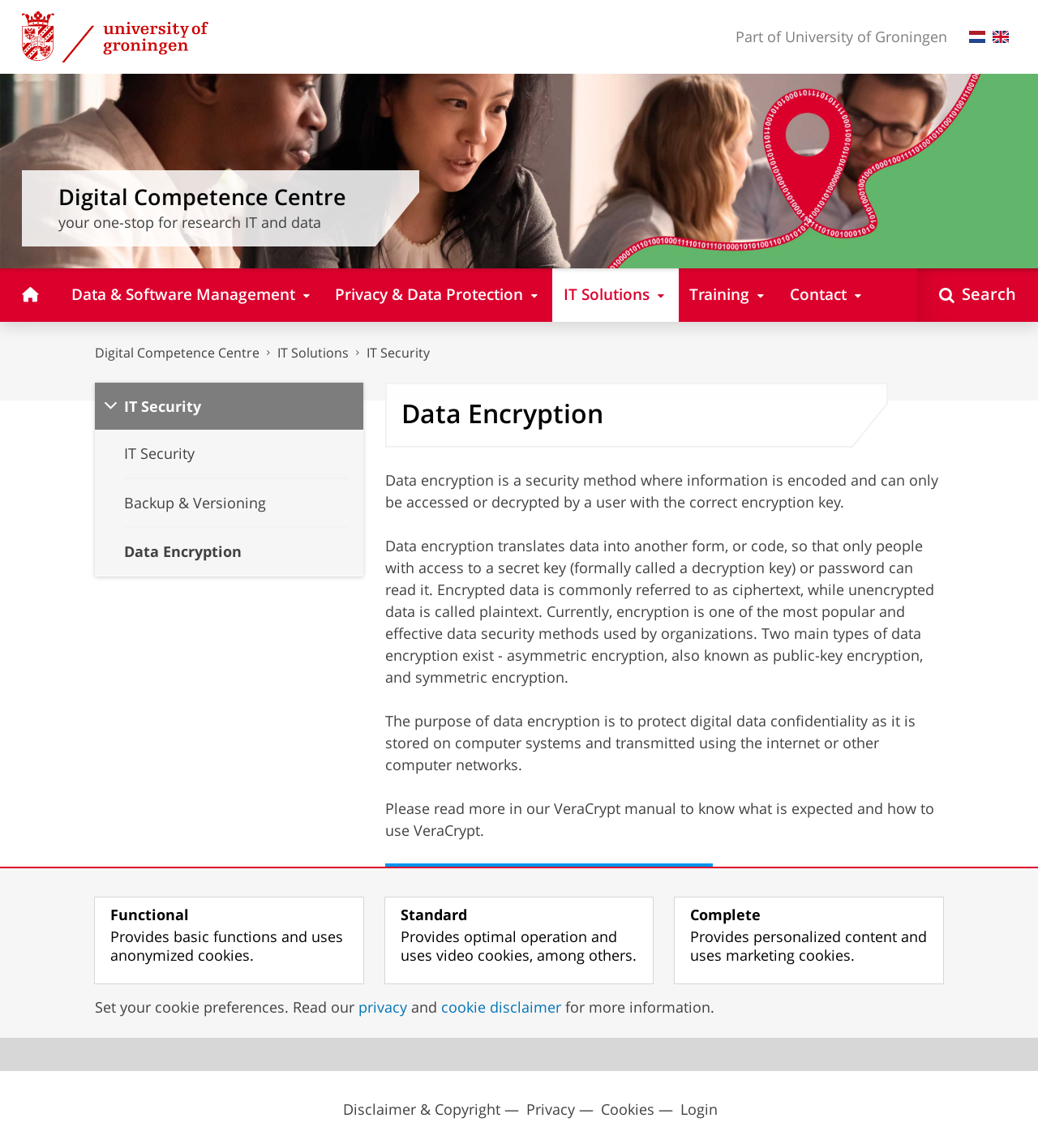How many types of data encryption exist?
Answer the question with just one word or phrase using the image.

Two